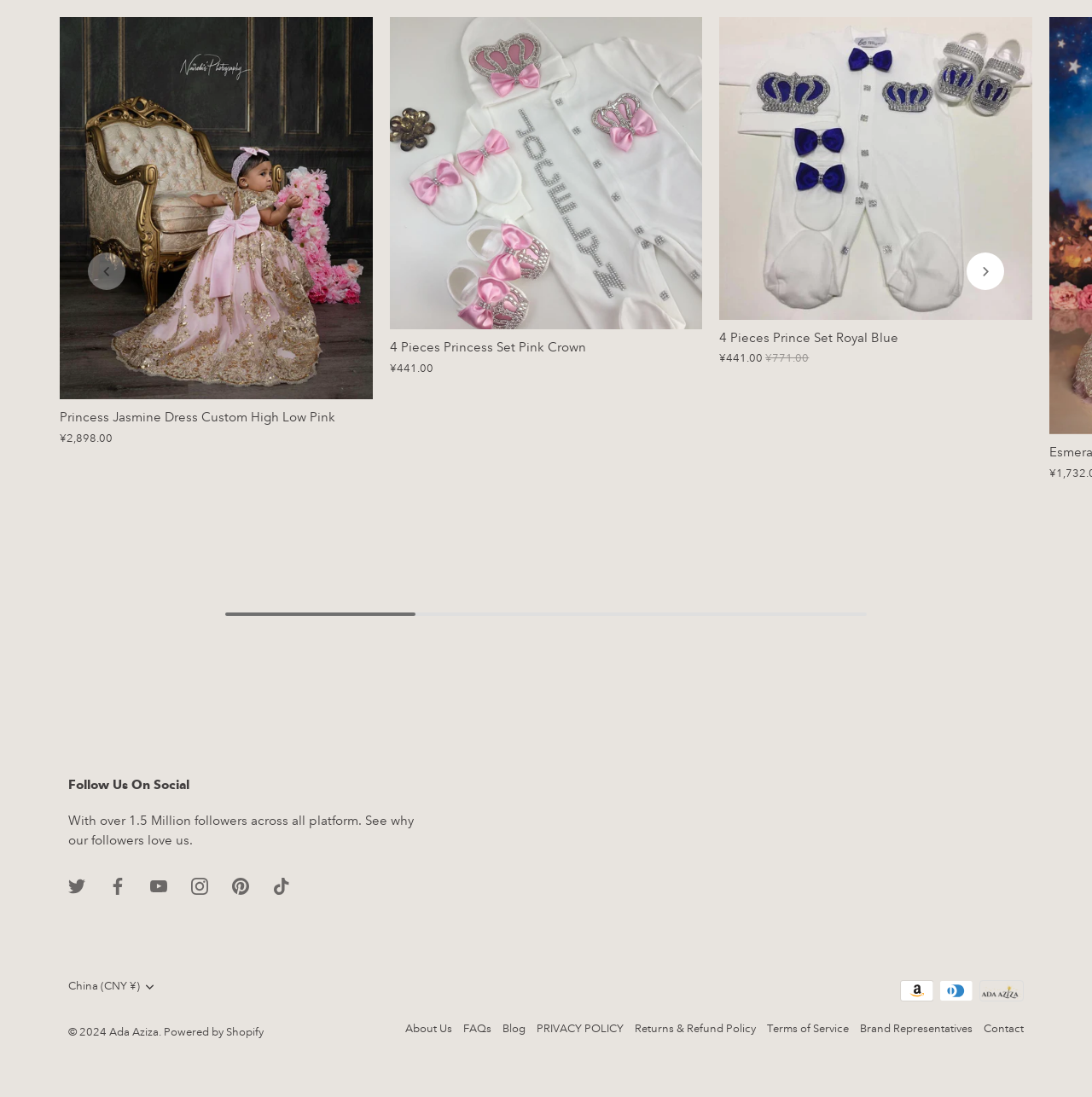Pinpoint the bounding box coordinates of the clickable element needed to complete the instruction: "View Princess Jasmine Dress Custom High Low Pink product". The coordinates should be provided as four float numbers between 0 and 1: [left, top, right, bottom].

[0.055, 0.015, 0.341, 0.364]